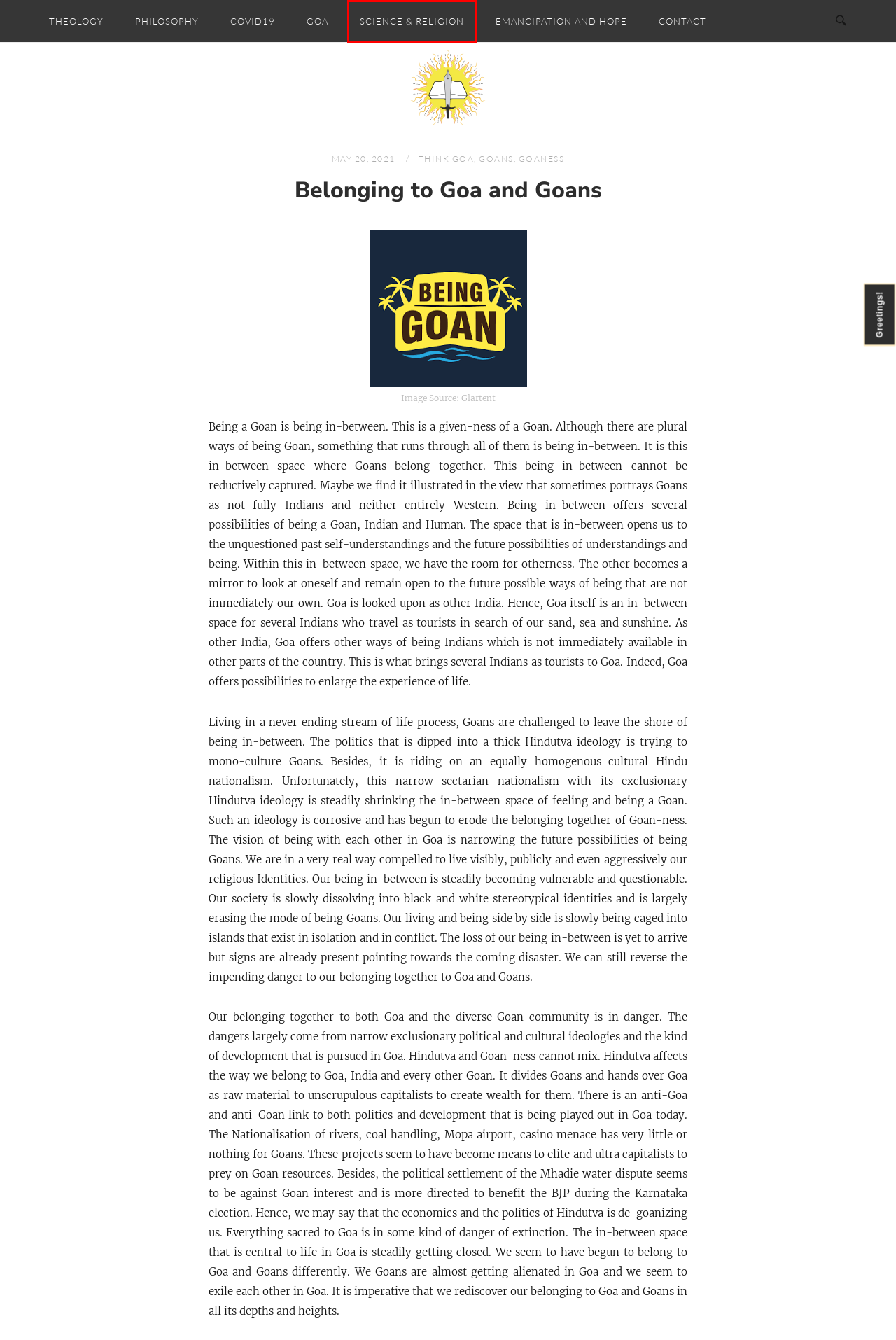Analyze the screenshot of a webpage with a red bounding box and select the webpage description that most accurately describes the new page resulting from clicking the element inside the red box. Here are the candidates:
A. Think Philosophy – Jnanamrit
B. Contact – Jnanamrit
C. Challenging Exit Polls – Jnanamrit
D. Jnanamrit
E. Think Emancipation and Hope – Jnanamrit
F. Think Science and Religion – Jnanamrit
G. Think Goa, Goans, Goaness – Jnanamrit
H. Think Pandemic – Jnanamrit

F